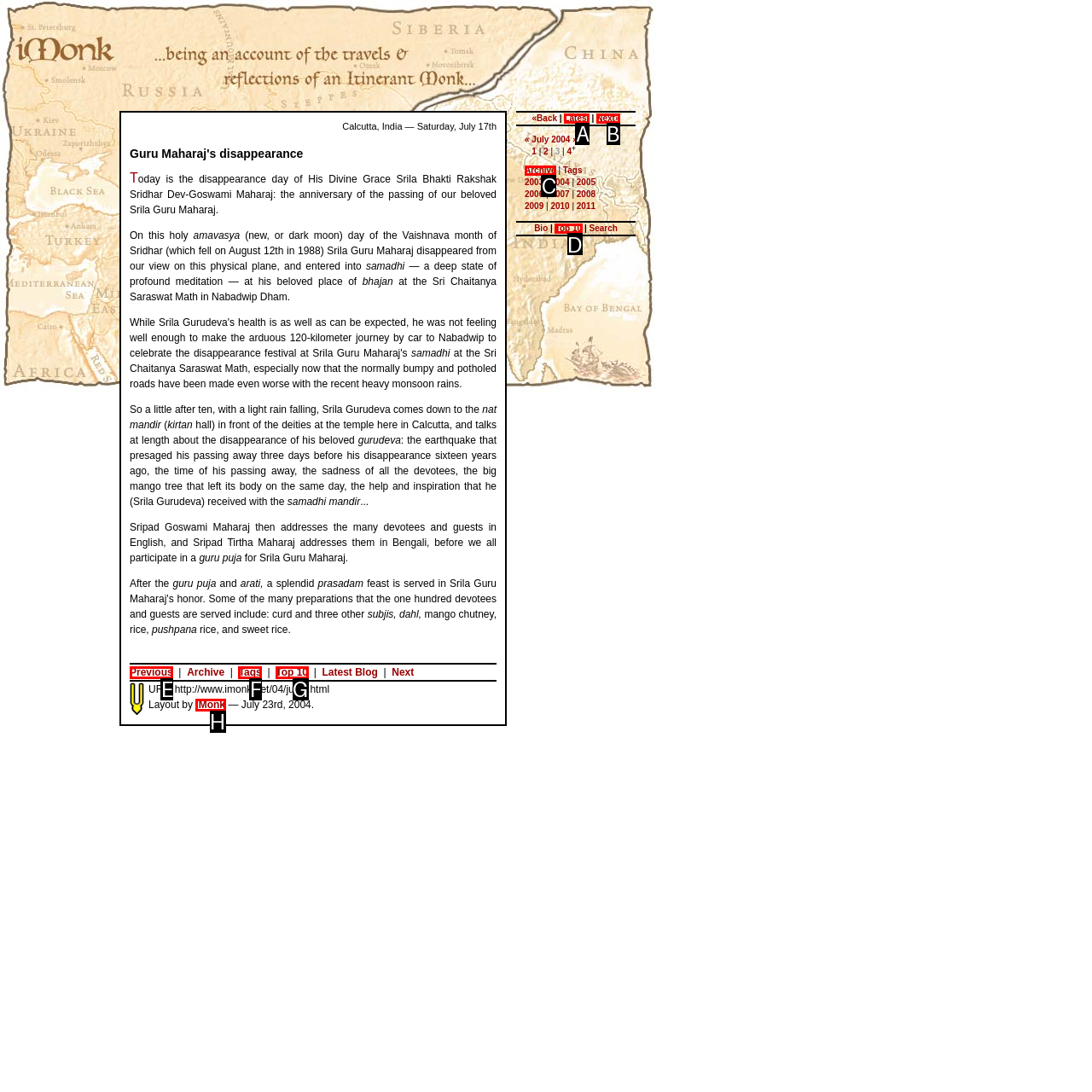Identify the letter of the UI element you should interact with to perform the task: view top 10
Reply with the appropriate letter of the option.

D